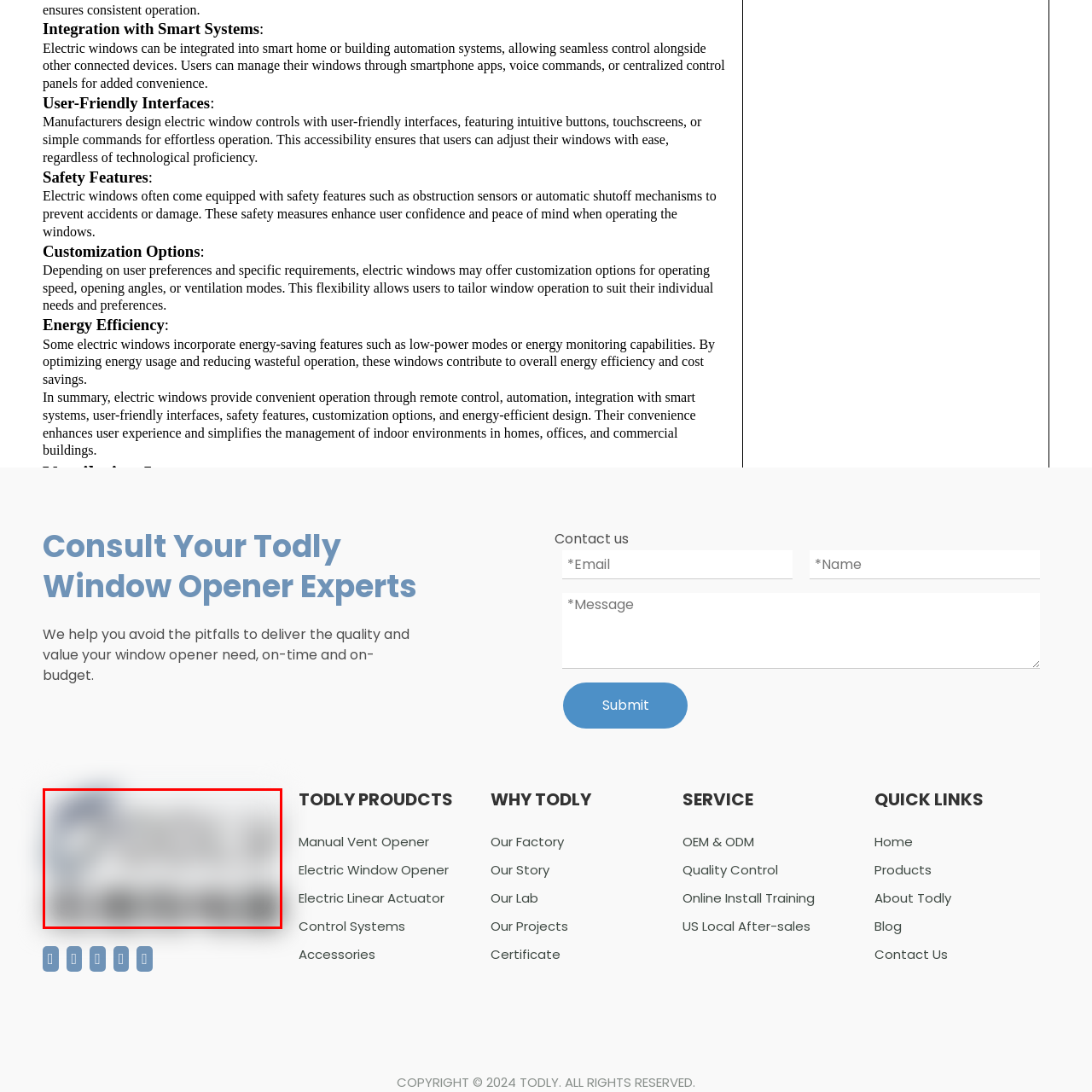Focus on the part of the image that is marked with a yellow outline and respond in detail to the following inquiry based on what you observe: 
What is the tagline positioned below the logo?

According to the caption, the tagline 'TODLY PRODUCTS' is positioned below the logo, which is a part of the visual identity of the company.